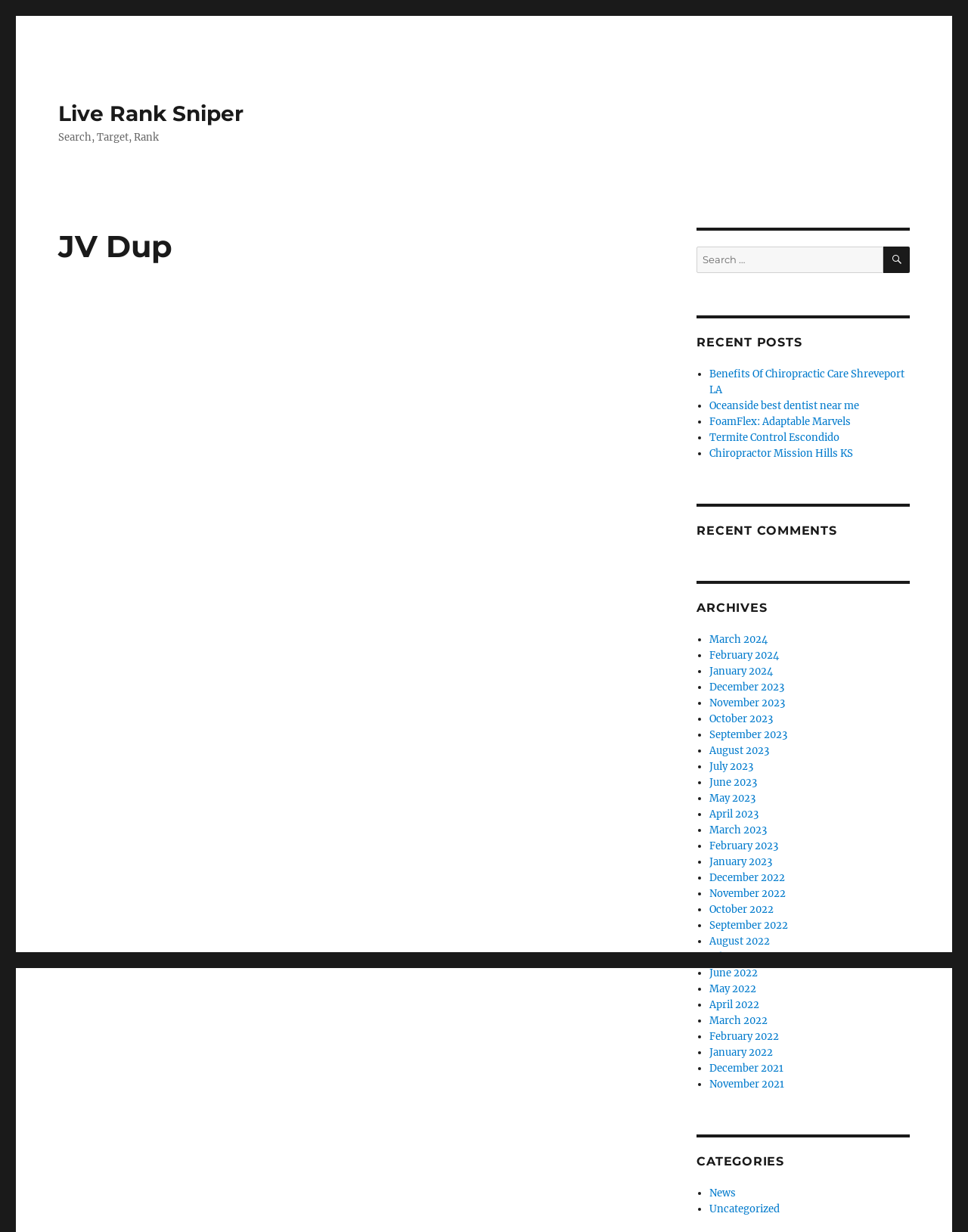How many months are listed in the archives section? Analyze the screenshot and reply with just one word or a short phrase.

18